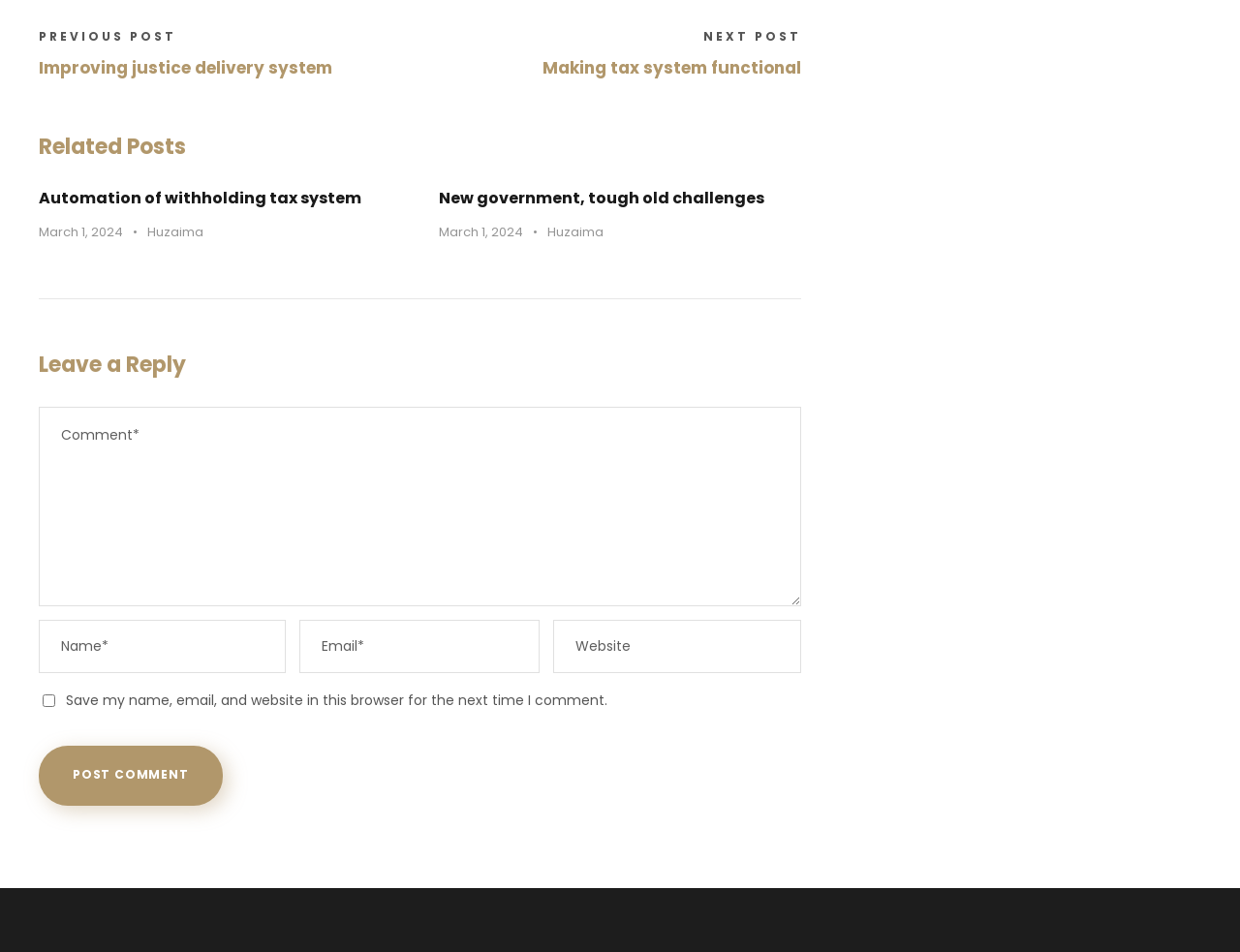Pinpoint the bounding box coordinates of the clickable area necessary to execute the following instruction: "Click on the 'Post Comment' button". The coordinates should be given as four float numbers between 0 and 1, namely [left, top, right, bottom].

[0.031, 0.784, 0.179, 0.847]